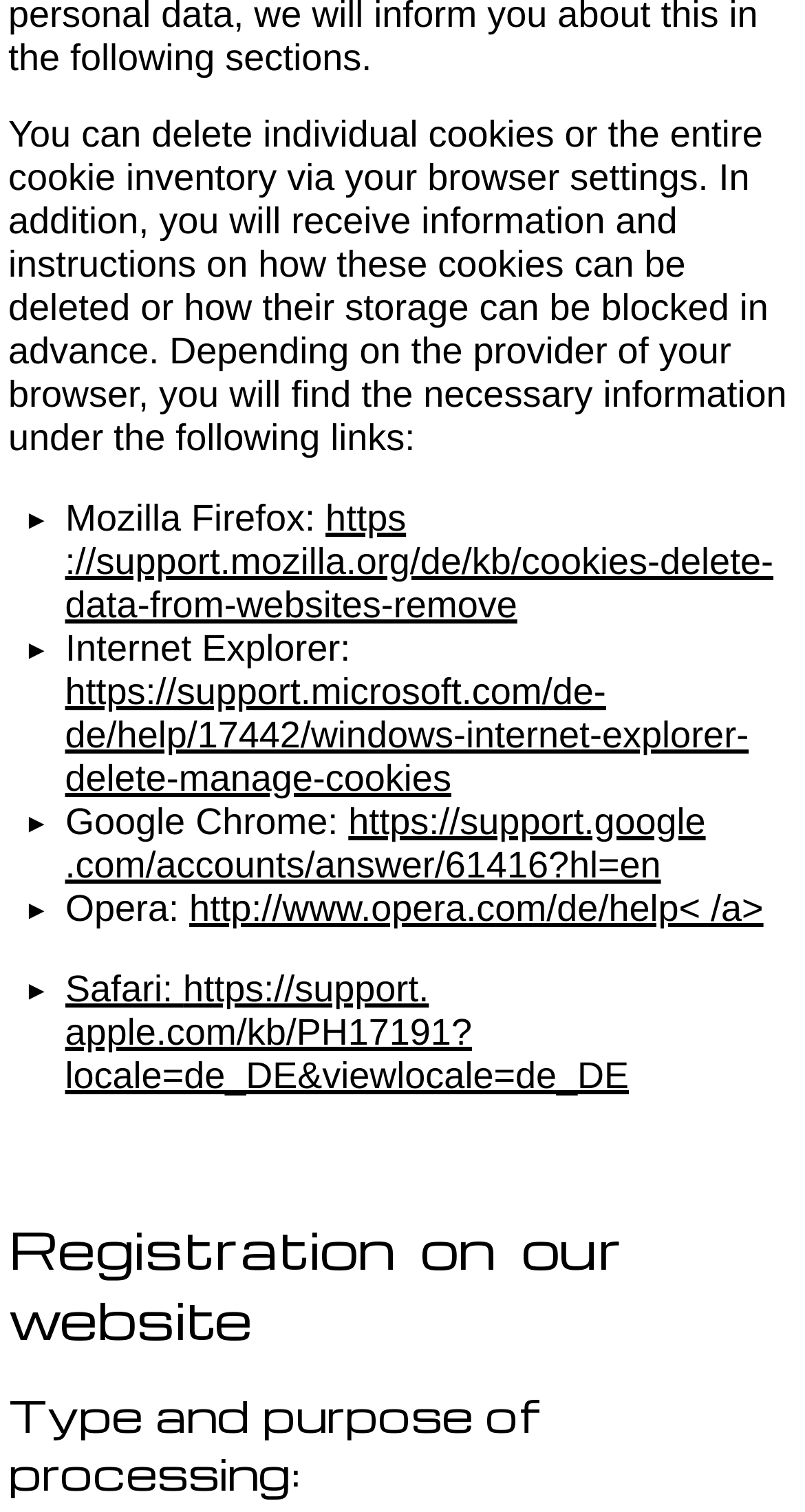What is the purpose of the registration on the website?
Look at the screenshot and respond with one word or a short phrase.

Not specified